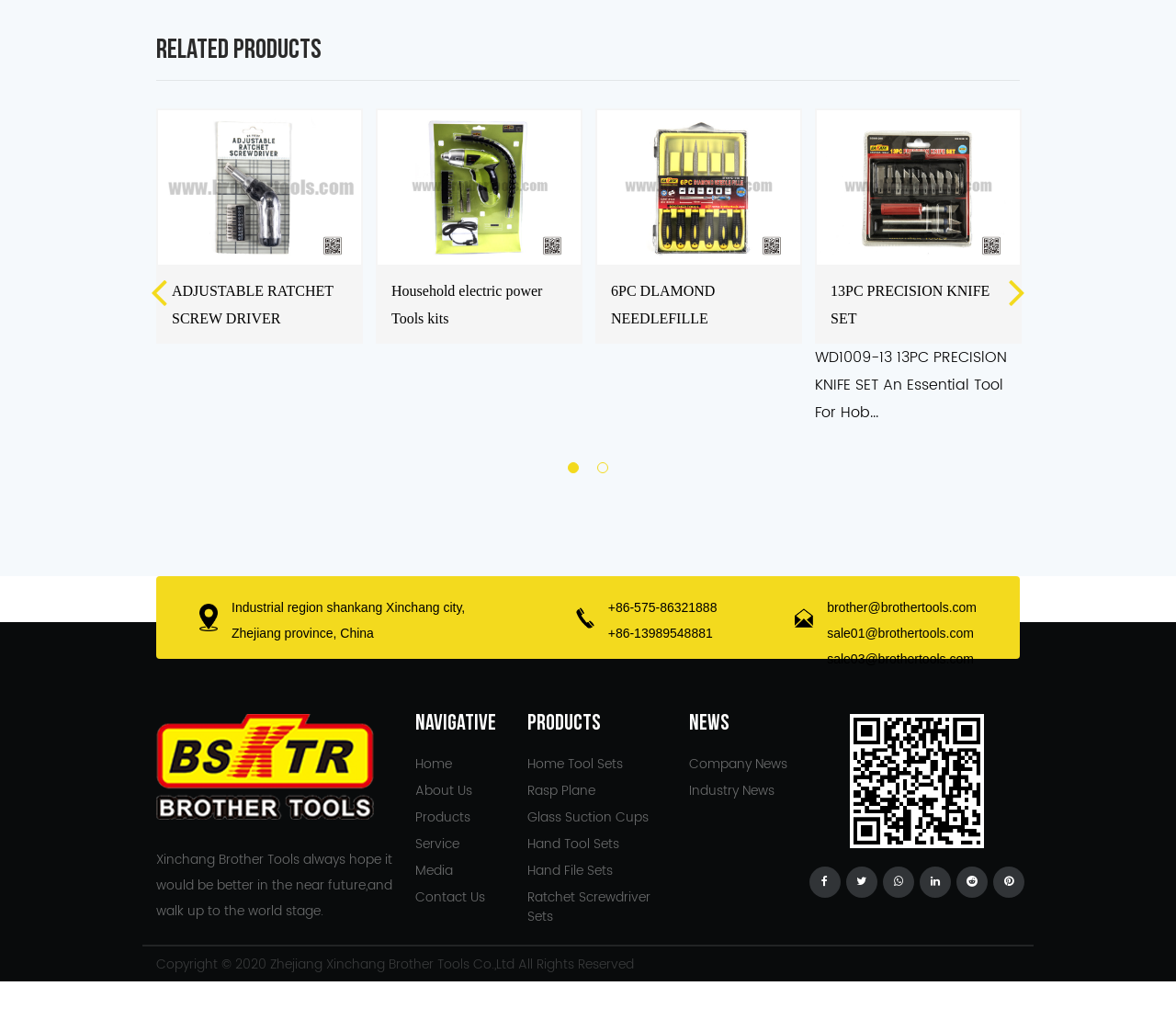Could you determine the bounding box coordinates of the clickable element to complete the instruction: "Go to 'About Us' page"? Provide the coordinates as four float numbers between 0 and 1, i.e., [left, top, right, bottom].

[0.353, 0.765, 0.402, 0.785]